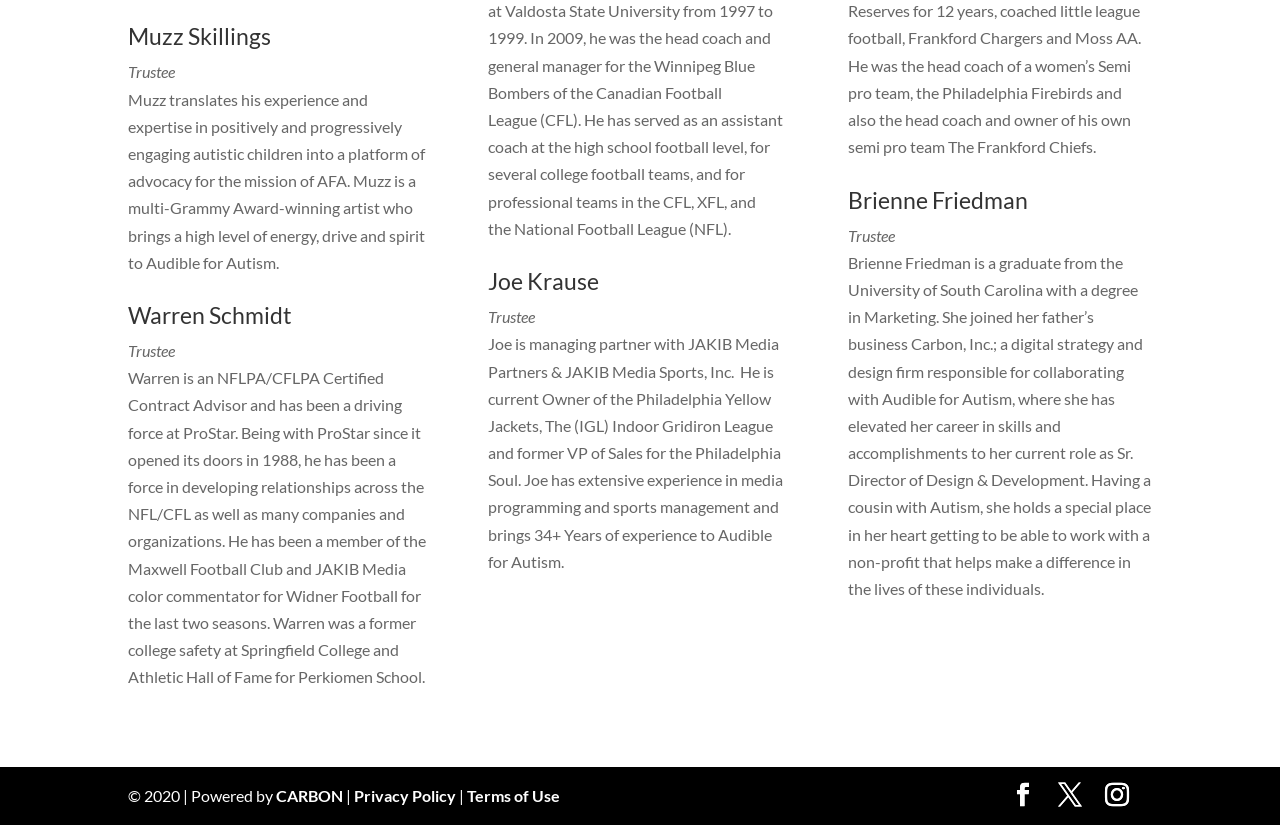Predict the bounding box of the UI element based on this description: "Terms of Use".

[0.365, 0.953, 0.438, 0.976]